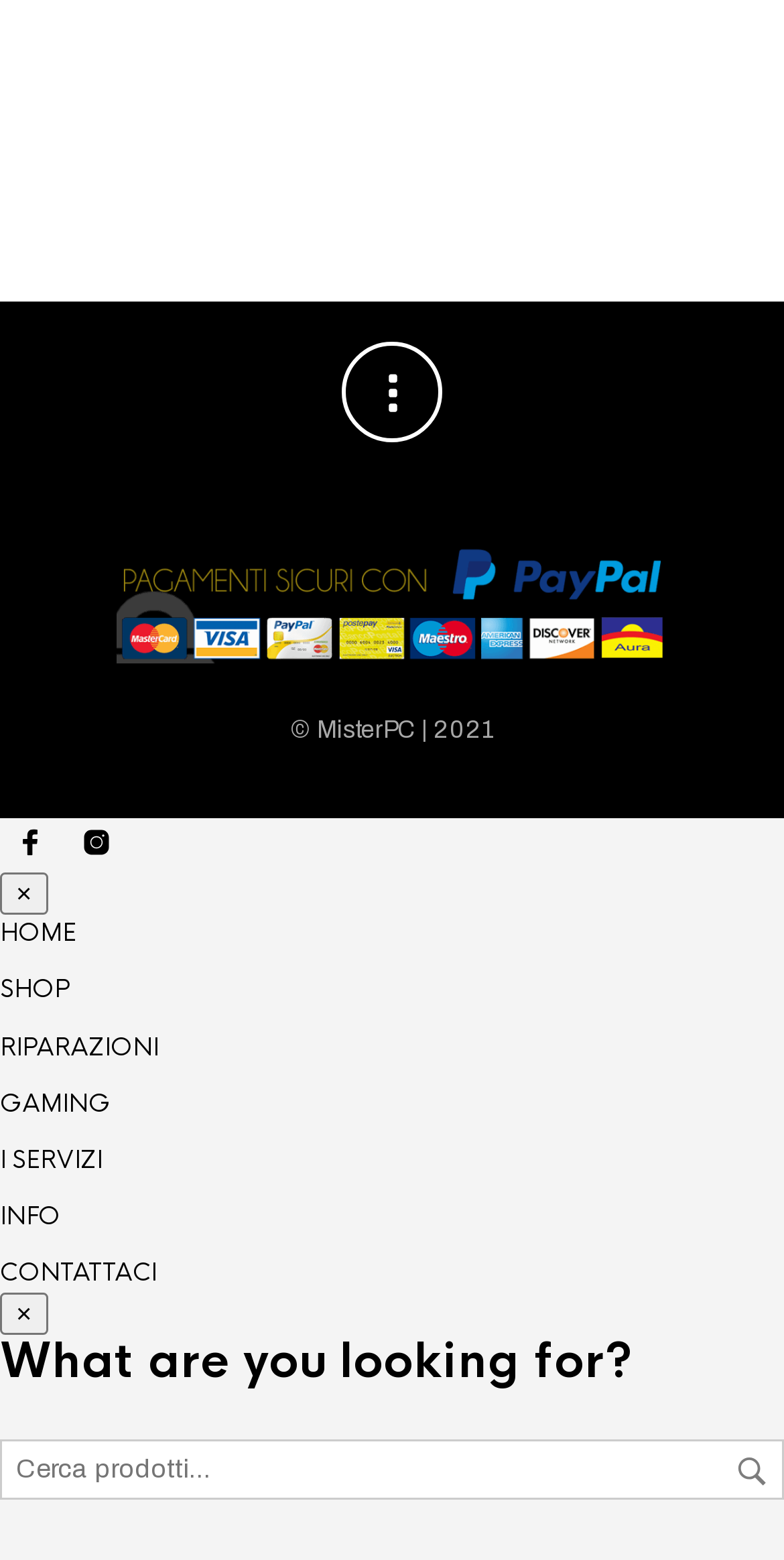What is the copyright year of MisterPC?
Answer the question with as much detail as you can, using the image as a reference.

The copyright year can be found at the bottom of the webpage, where it says '© MisterPC | 2021'.